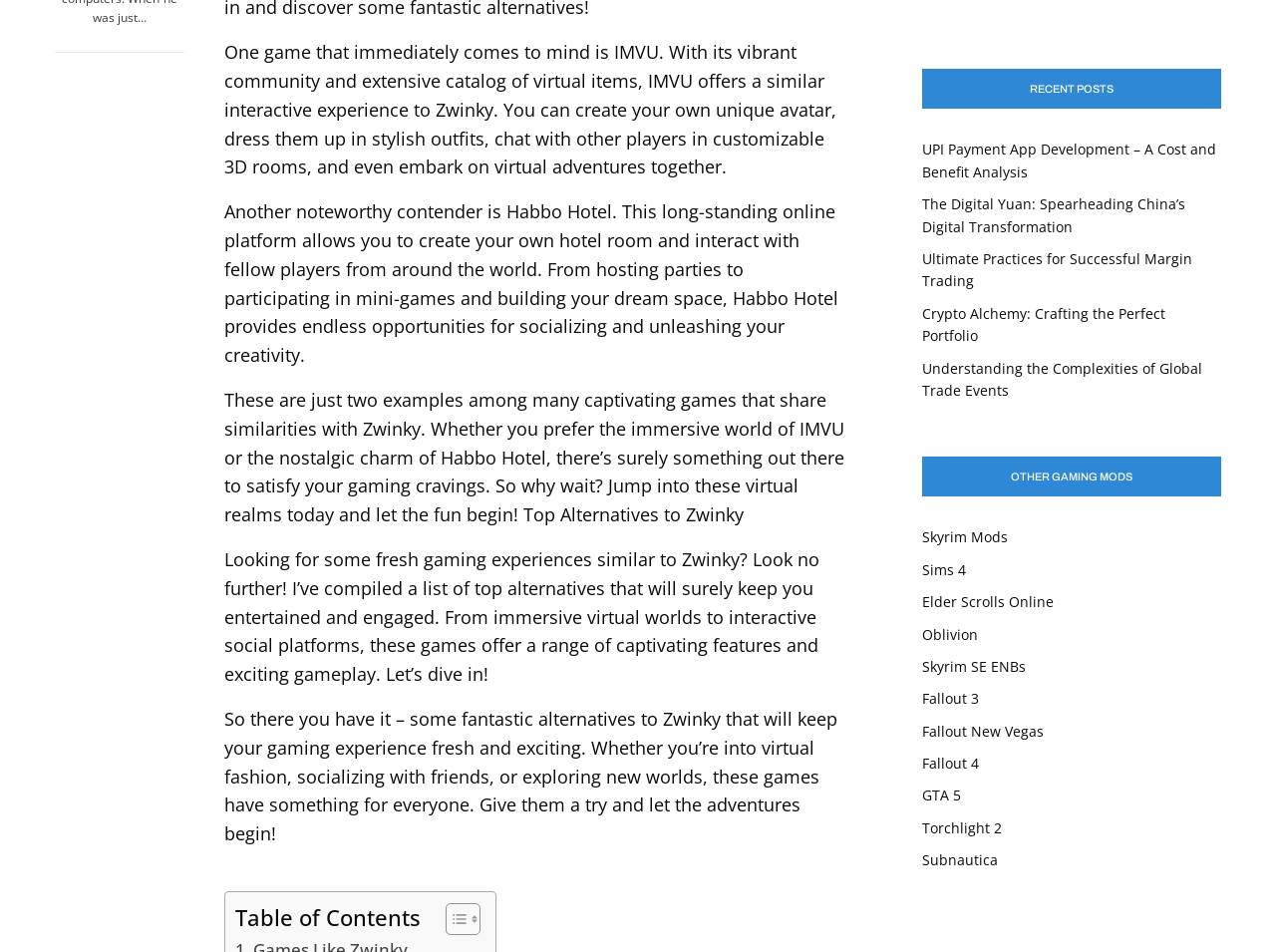Please locate the bounding box coordinates of the element that should be clicked to achieve the given instruction: "Toggle the Table of Content".

[0.338, 0.948, 0.373, 0.983]